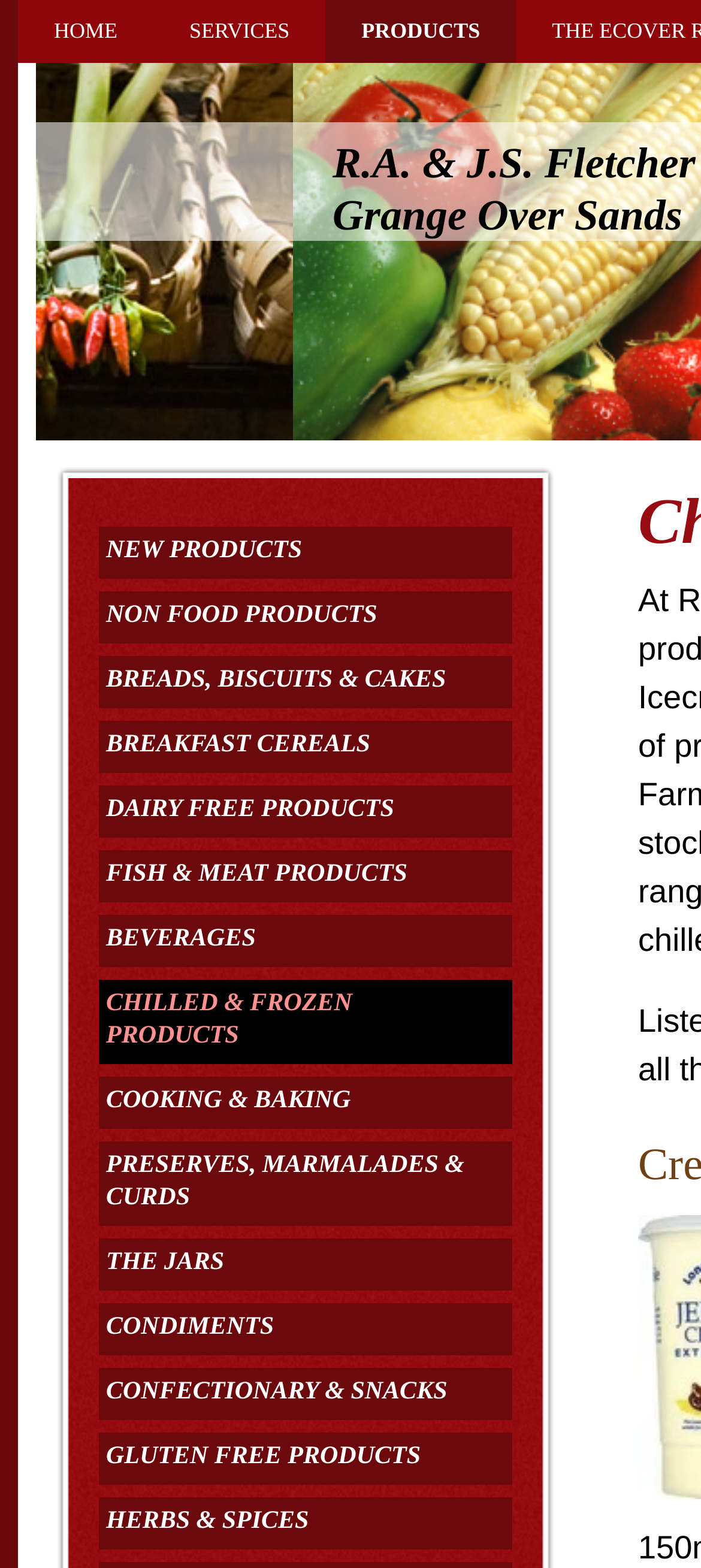Determine the bounding box coordinates of the area to click in order to meet this instruction: "Click to go to the home page".

None